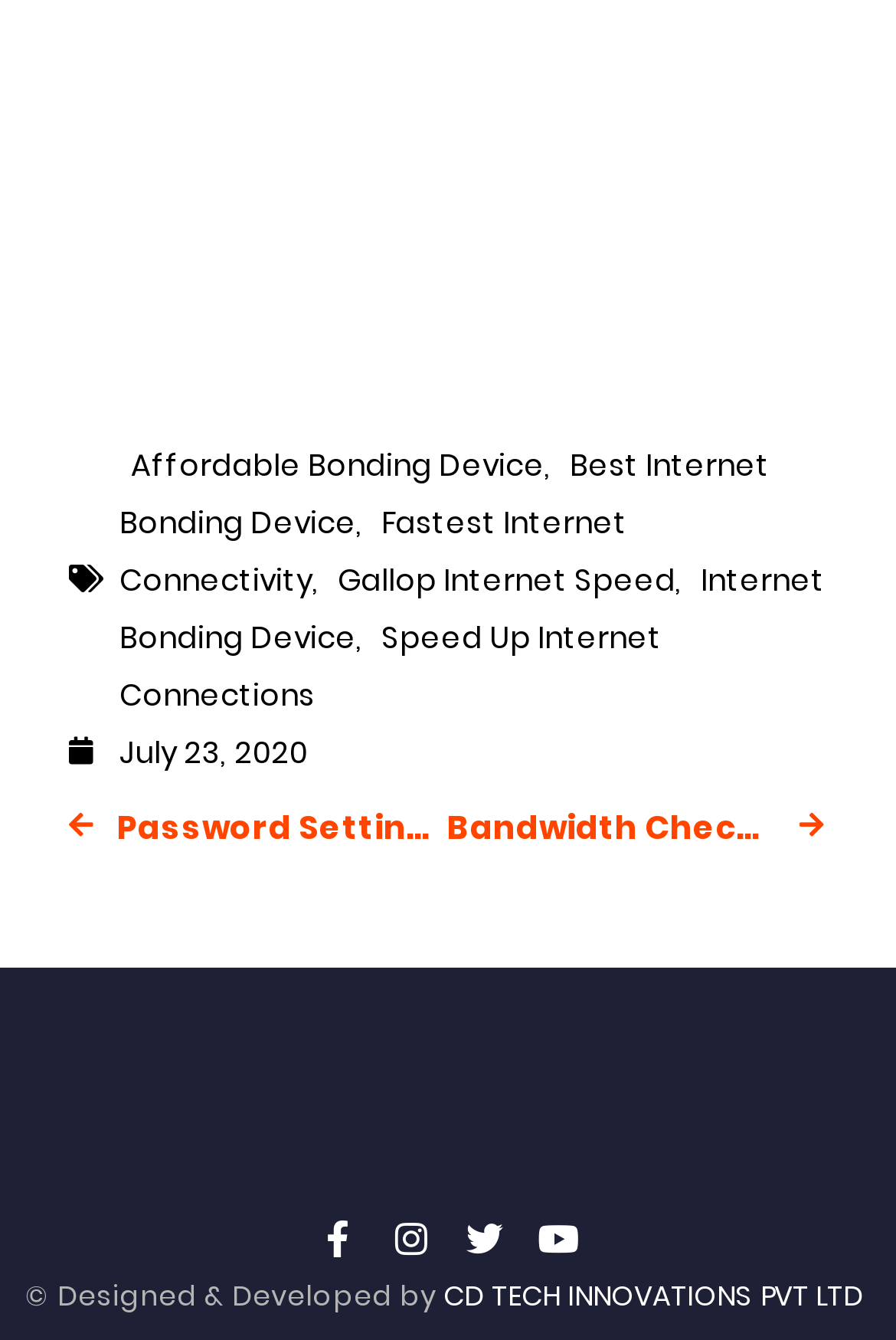Provide the bounding box coordinates of the HTML element this sentence describes: "July 23, 2020". The bounding box coordinates consist of four float numbers between 0 and 1, i.e., [left, top, right, bottom].

[0.077, 0.54, 0.344, 0.583]